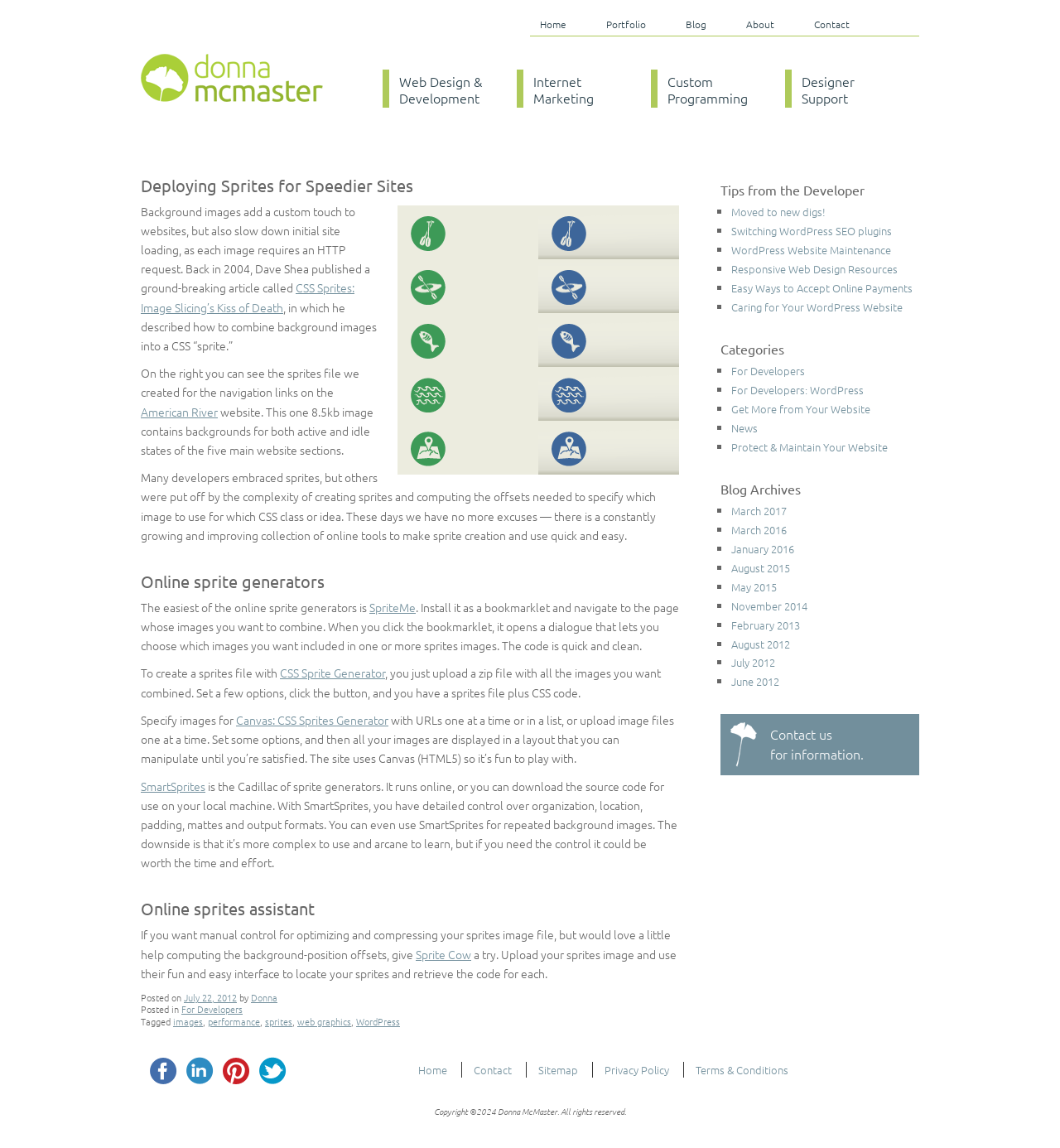Reply to the question below using a single word or brief phrase:
How many main website sections are there?

Five